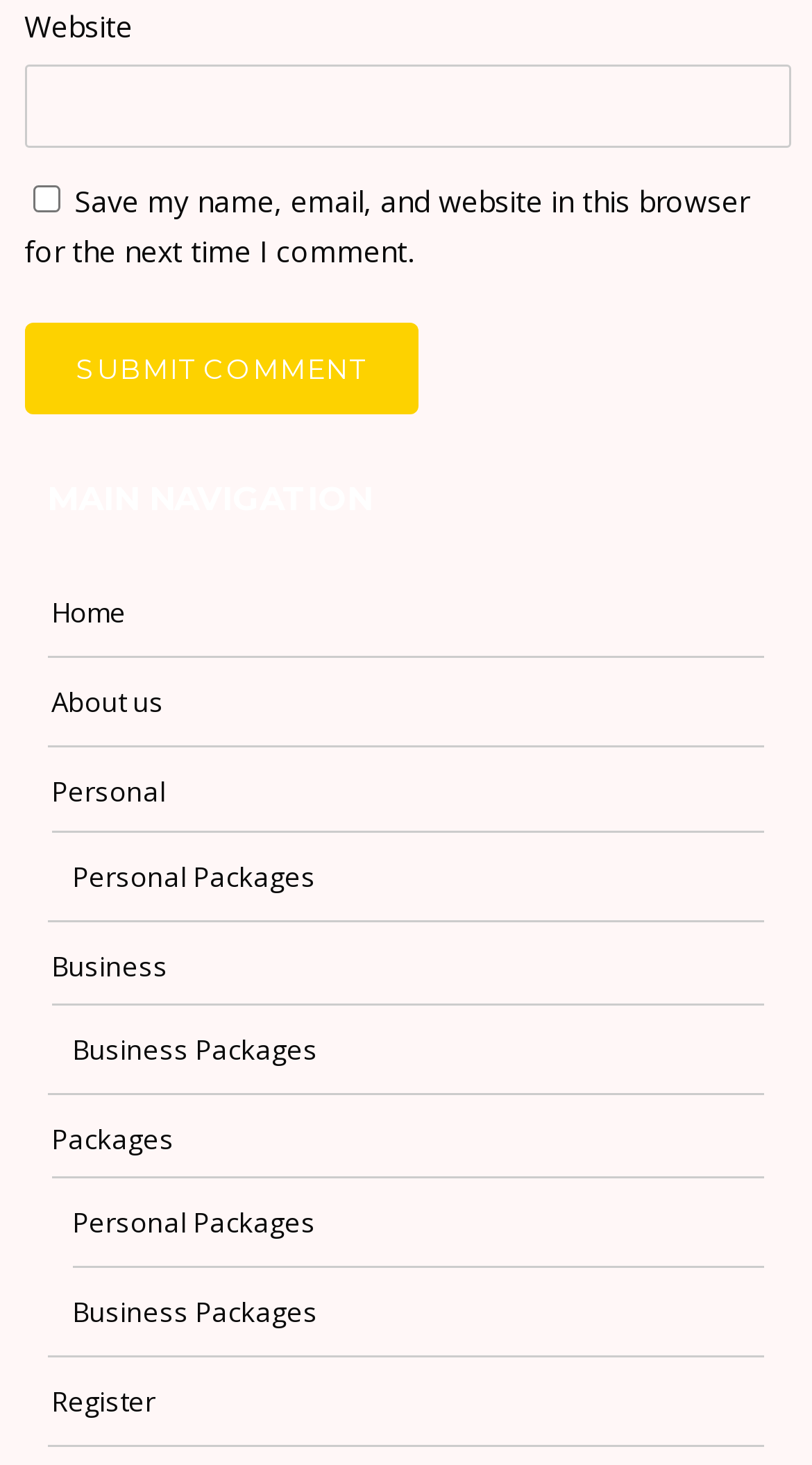Please identify the bounding box coordinates of the element I should click to complete this instruction: 'Submit comment'. The coordinates should be given as four float numbers between 0 and 1, like this: [left, top, right, bottom].

[0.03, 0.22, 0.515, 0.283]